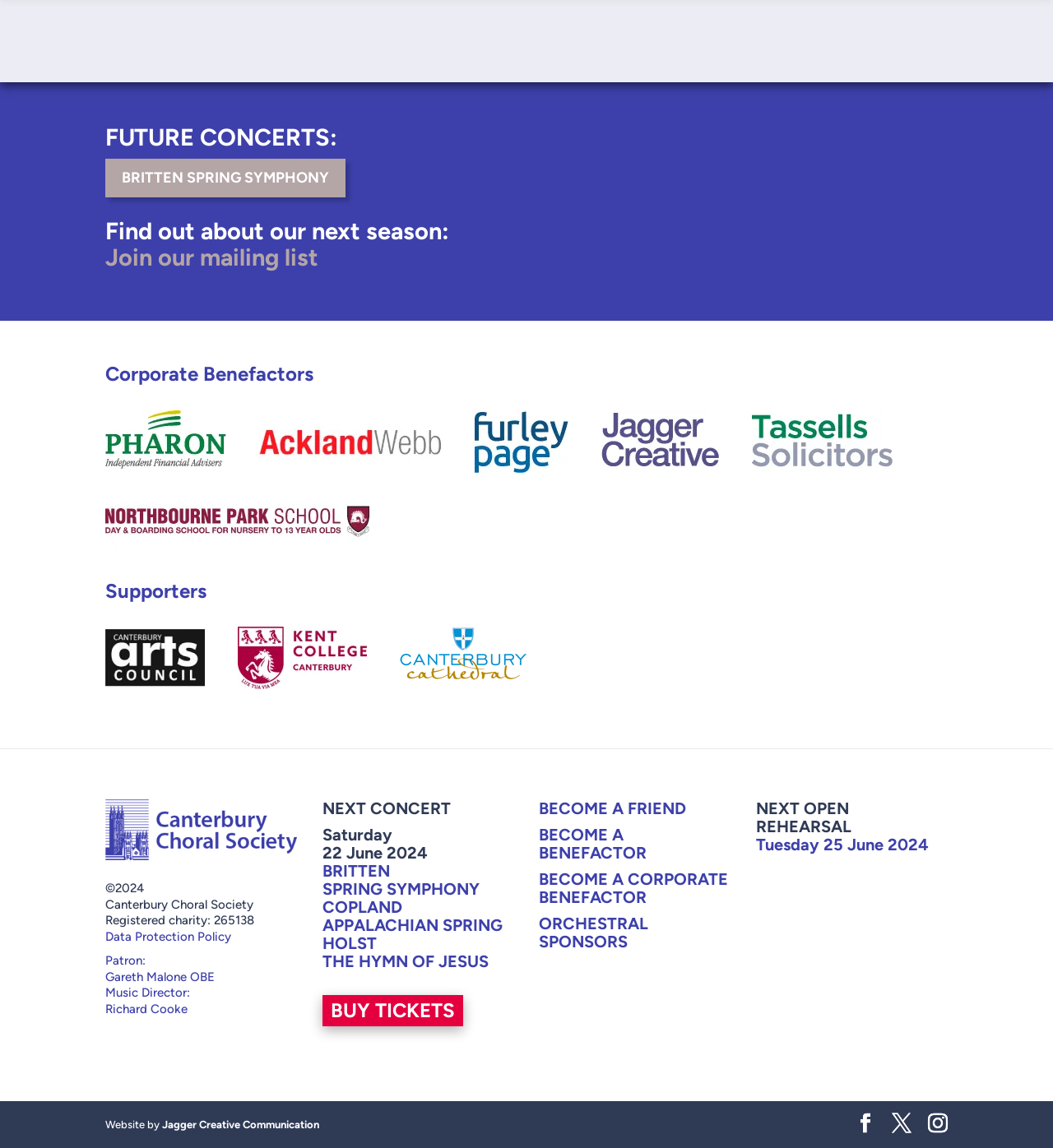Determine the bounding box coordinates of the UI element described by: "BECOME A BENEFACTOR".

[0.512, 0.718, 0.614, 0.751]